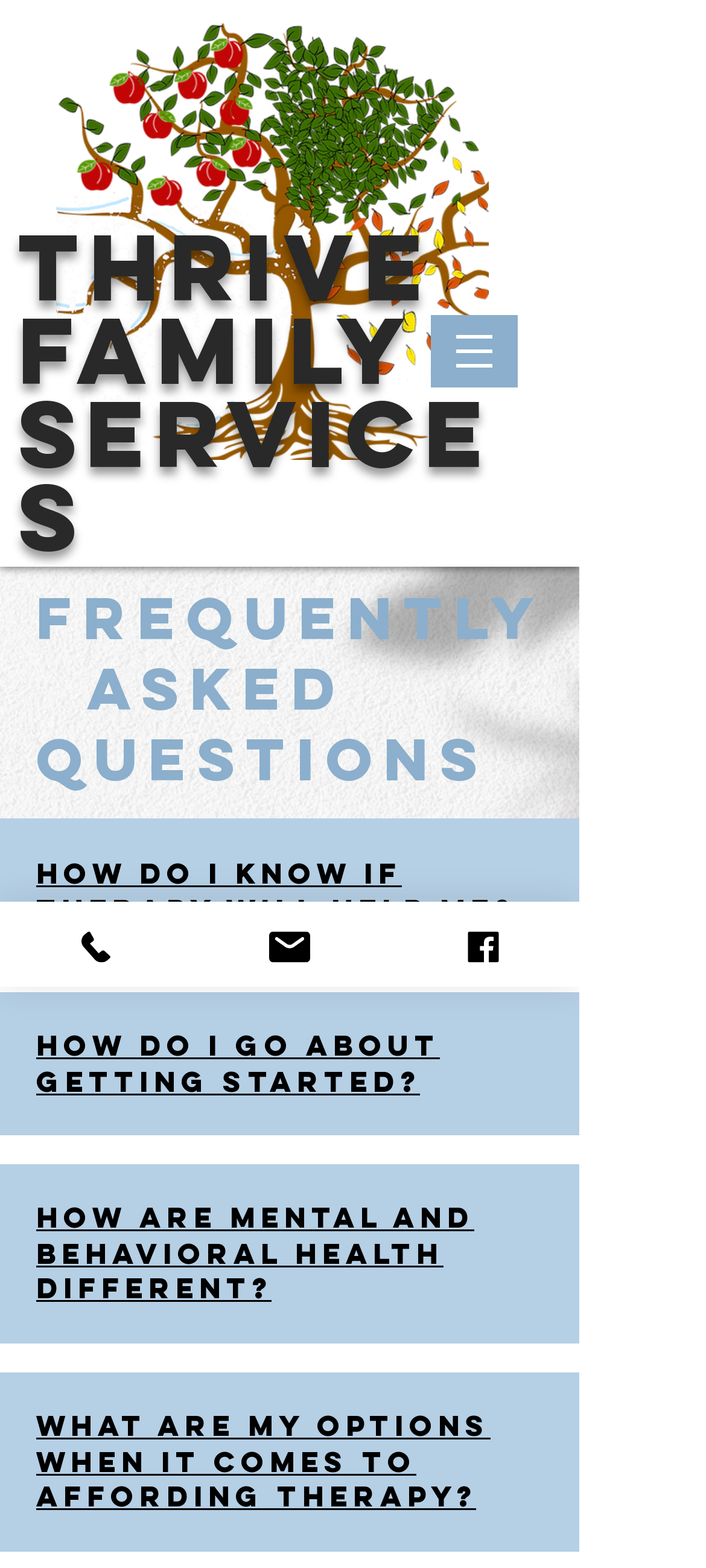Create an elaborate caption for the webpage.

The webpage is about FAQs (Frequently Asked Questions) of Thrive Family Services. At the top, there is a navigation menu labeled "Site" with a button that has a popup menu, accompanied by an image. Below the navigation menu, there is a large heading that reads "THRIVE Family services". 

Underneath the main heading, there is a subheading "Frequently Asked Questions". Below this subheading, there are four questions listed, each with a heading and a corresponding link. The questions are "How do I know if therapy will help me?", "How Do i go about getting started?", "how are mental and behavioral health different?", and "what are my options when it comes to affording therapy?". 

At the bottom of the page, there are three links to contact the service: "Phone", "Email", and "Facebook", each accompanied by an image. The "Phone" link is located at the bottom left, the "Email" link is in the middle, and the "Facebook" link is at the bottom right.